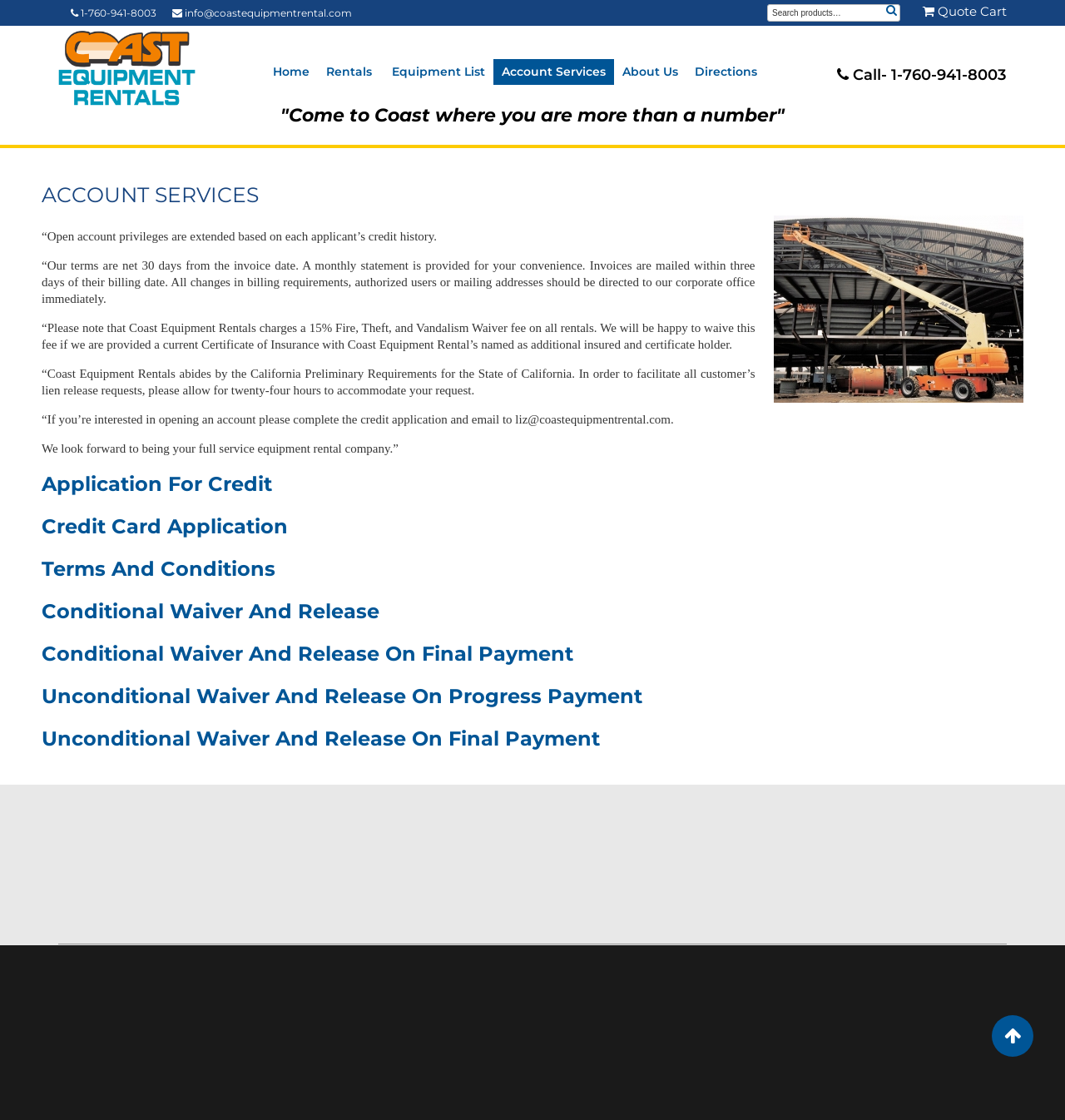Show me the bounding box coordinates of the clickable region to achieve the task as per the instruction: "Email to the company".

[0.418, 0.796, 0.582, 0.808]